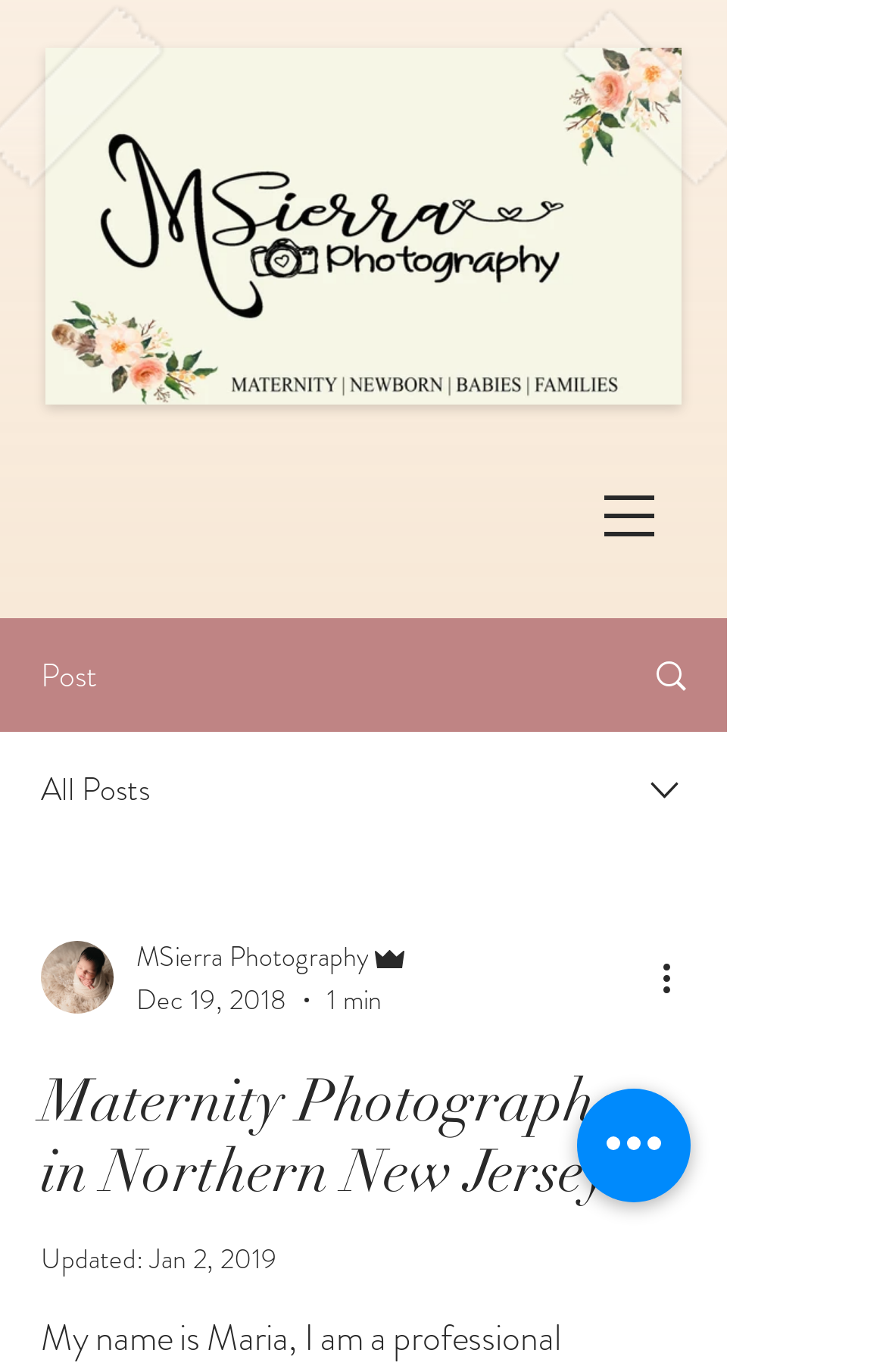What is the date of the post?
Give a one-word or short phrase answer based on the image.

Dec 19, 2018